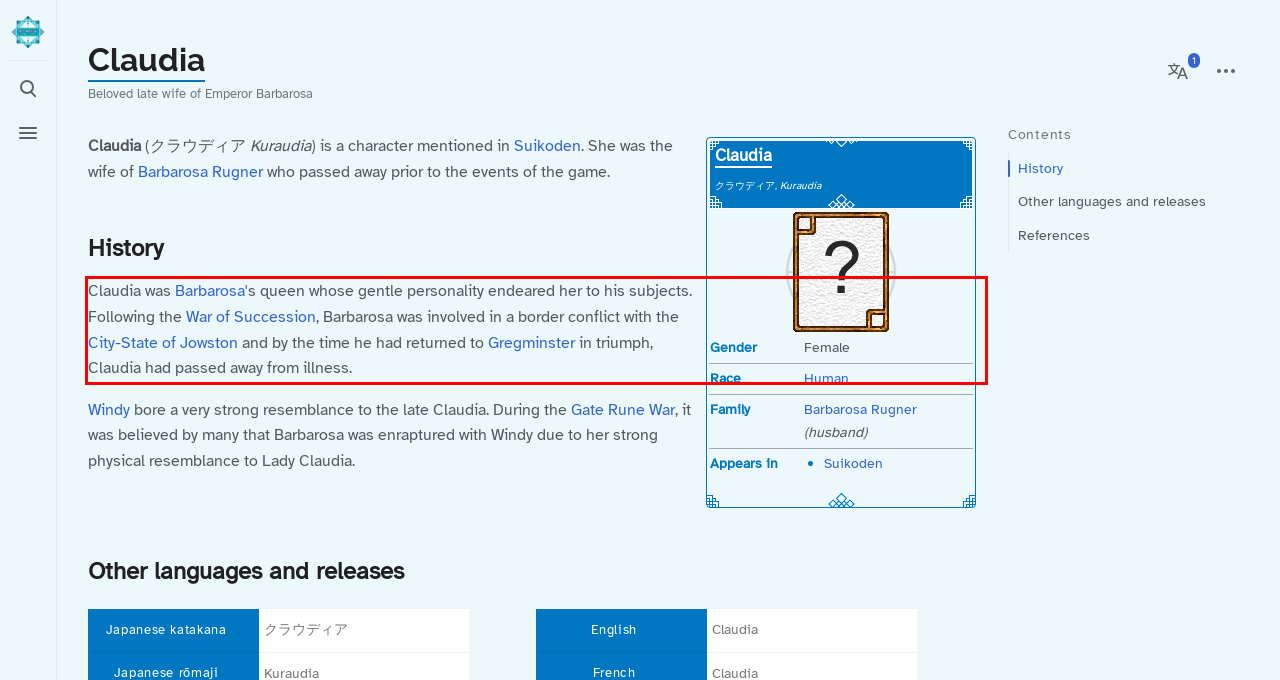Analyze the screenshot of the webpage that features a red bounding box and recognize the text content enclosed within this red bounding box.

Claudia was Barbarosa's queen whose gentle personality endeared her to his subjects. Following the War of Succession, Barbarosa was involved in a border conflict with the City-State of Jowston and by the time he had returned to Gregminster in triumph, Claudia had passed away from illness.